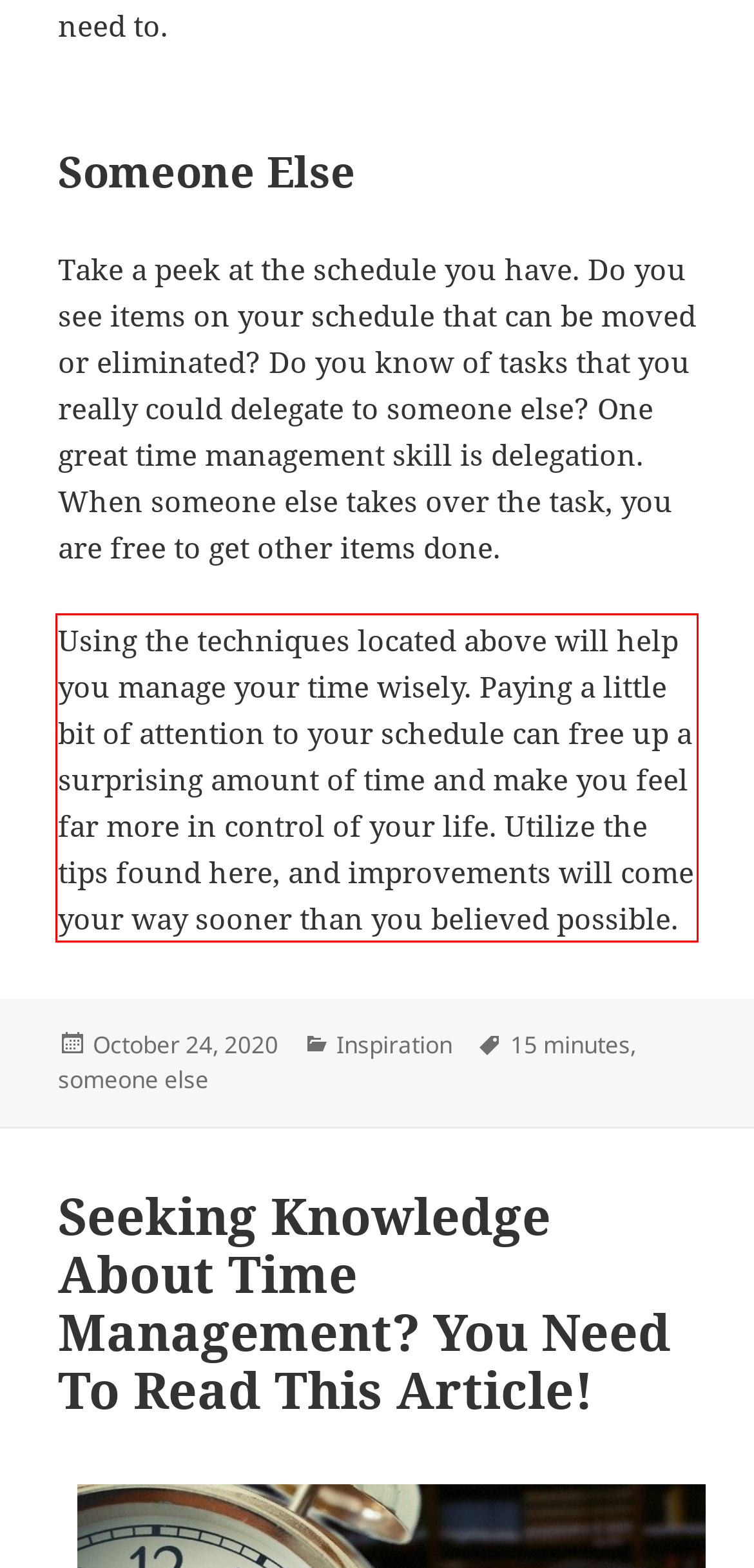Given a webpage screenshot, identify the text inside the red bounding box using OCR and extract it.

Using the techniques located above will help you manage your time wisely. Paying a little bit of attention to your schedule can free up a surprising amount of time and make you feel far more in control of your life. Utilize the tips found here, and improvements will come your way sooner than you believed possible.